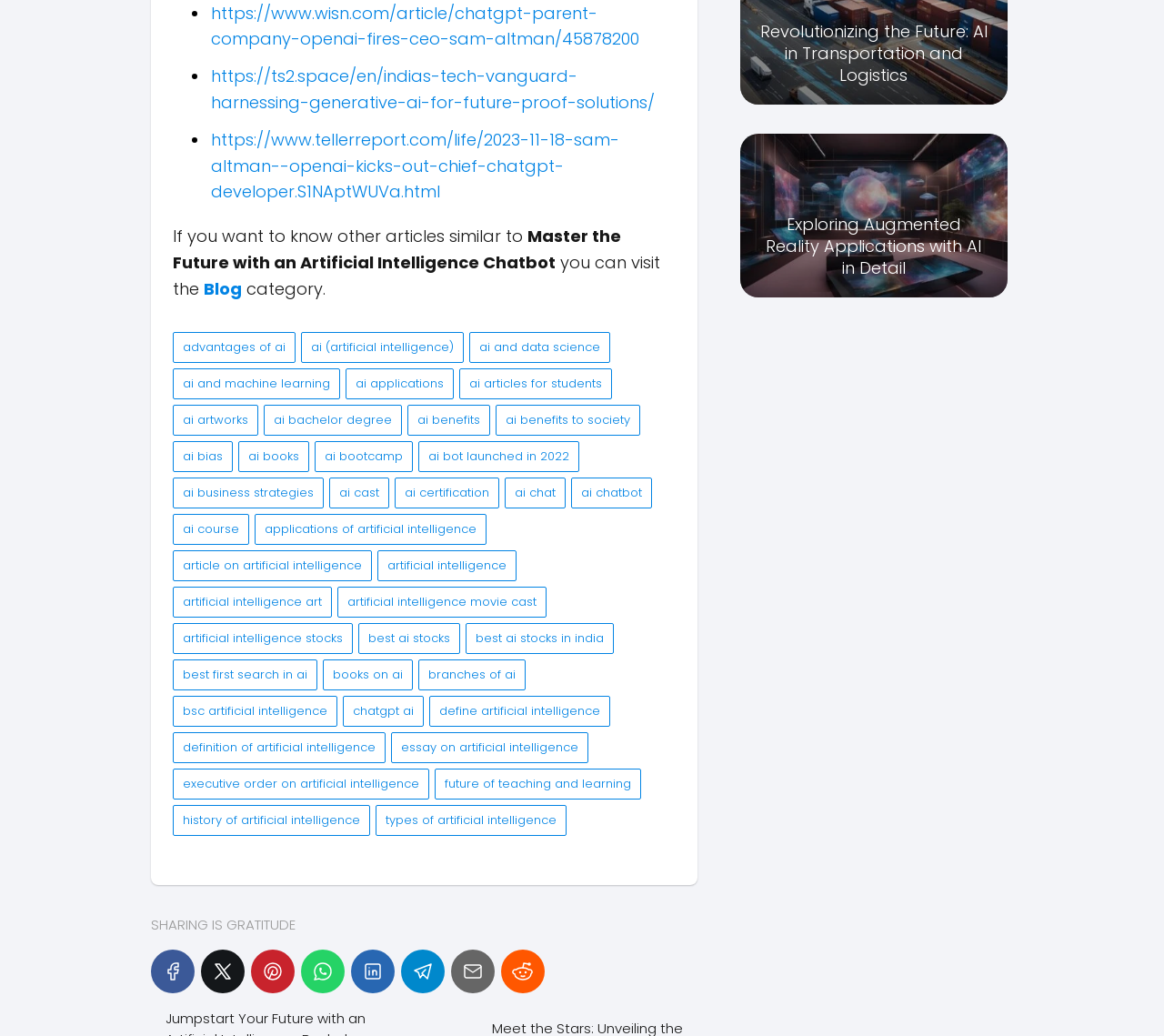Please answer the following question using a single word or phrase: What is the purpose of the links on this webpage?

To provide related articles